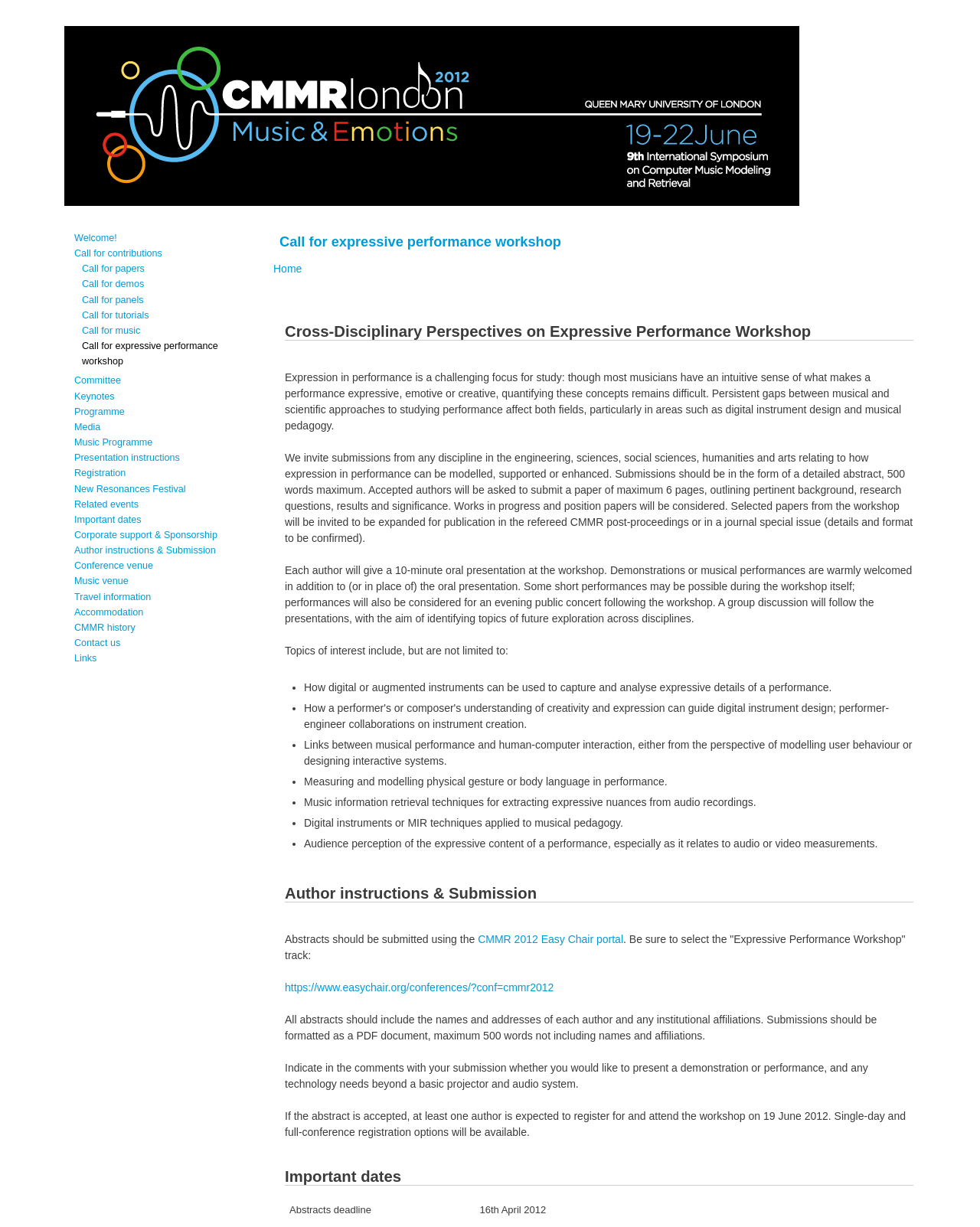Identify the coordinates of the bounding box for the element described below: "Important dates". Return the coordinates as four float numbers between 0 and 1: [left, top, right, bottom].

[0.076, 0.419, 0.144, 0.428]